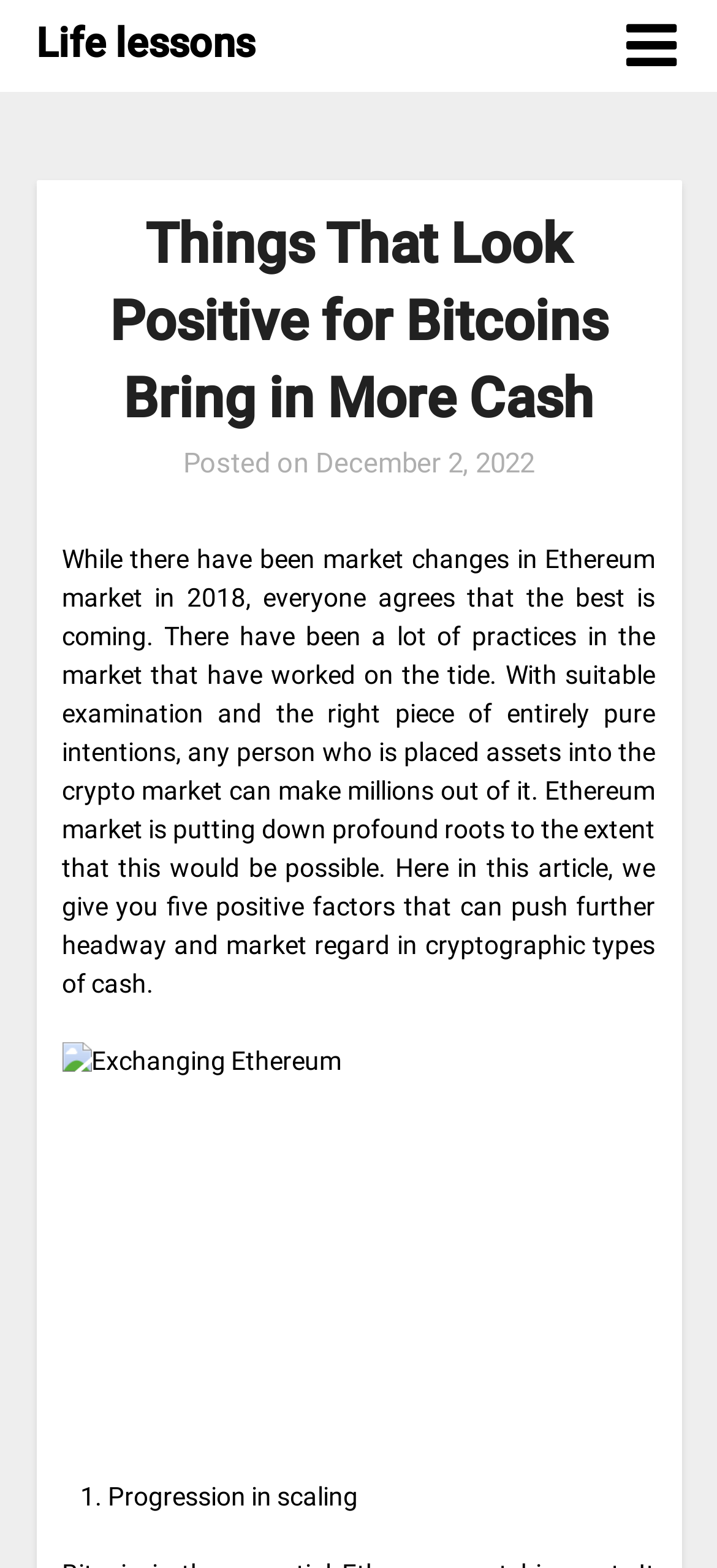Please specify the bounding box coordinates in the format (top-left x, top-left y, bottom-right x, bottom-right y), with values ranging from 0 to 1. Identify the bounding box for the UI component described as follows: December 2, 2022December 5, 2022

[0.44, 0.285, 0.745, 0.306]